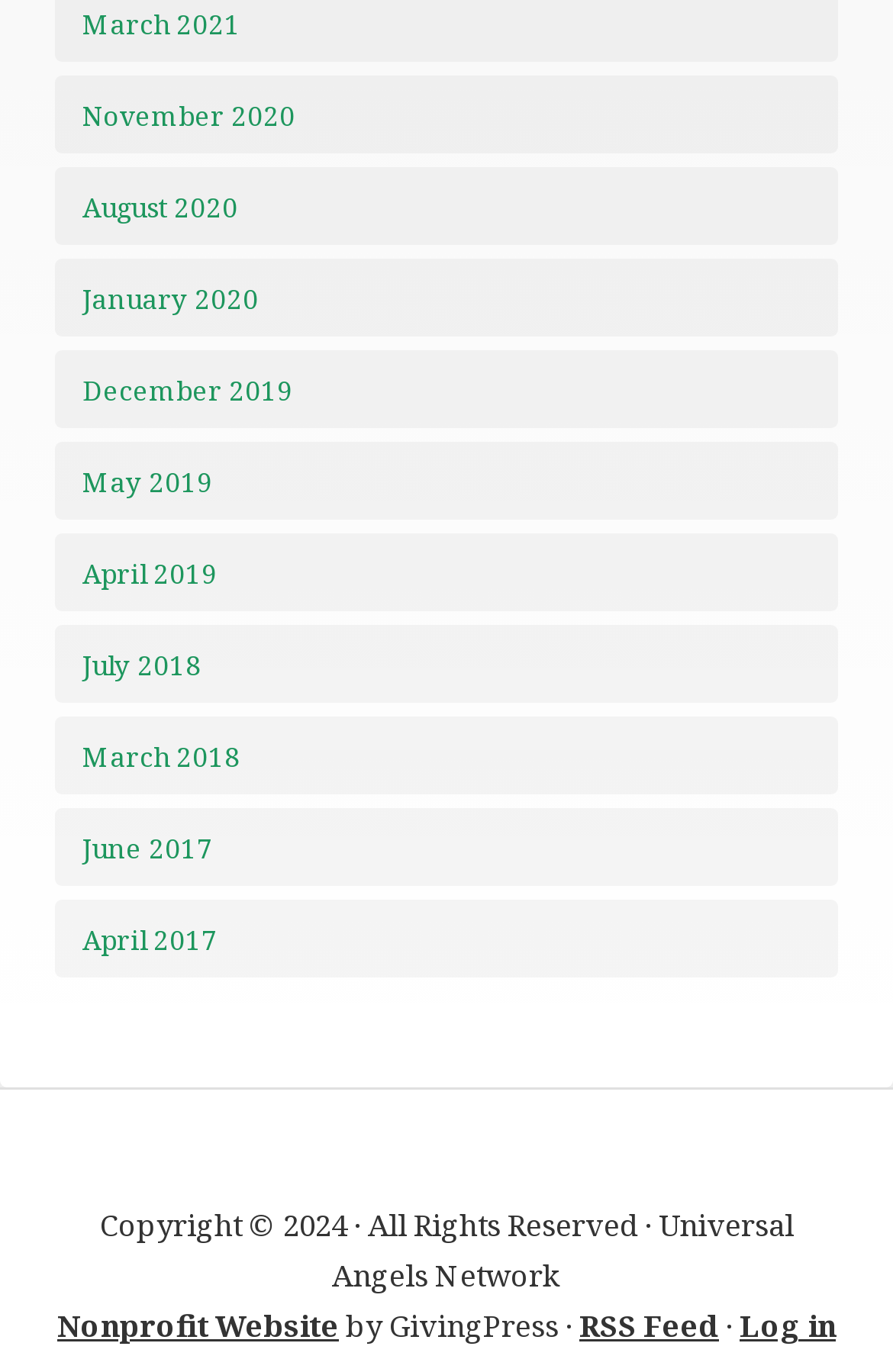Please reply with a single word or brief phrase to the question: 
What is the copyright year mentioned on the webpage?

2024